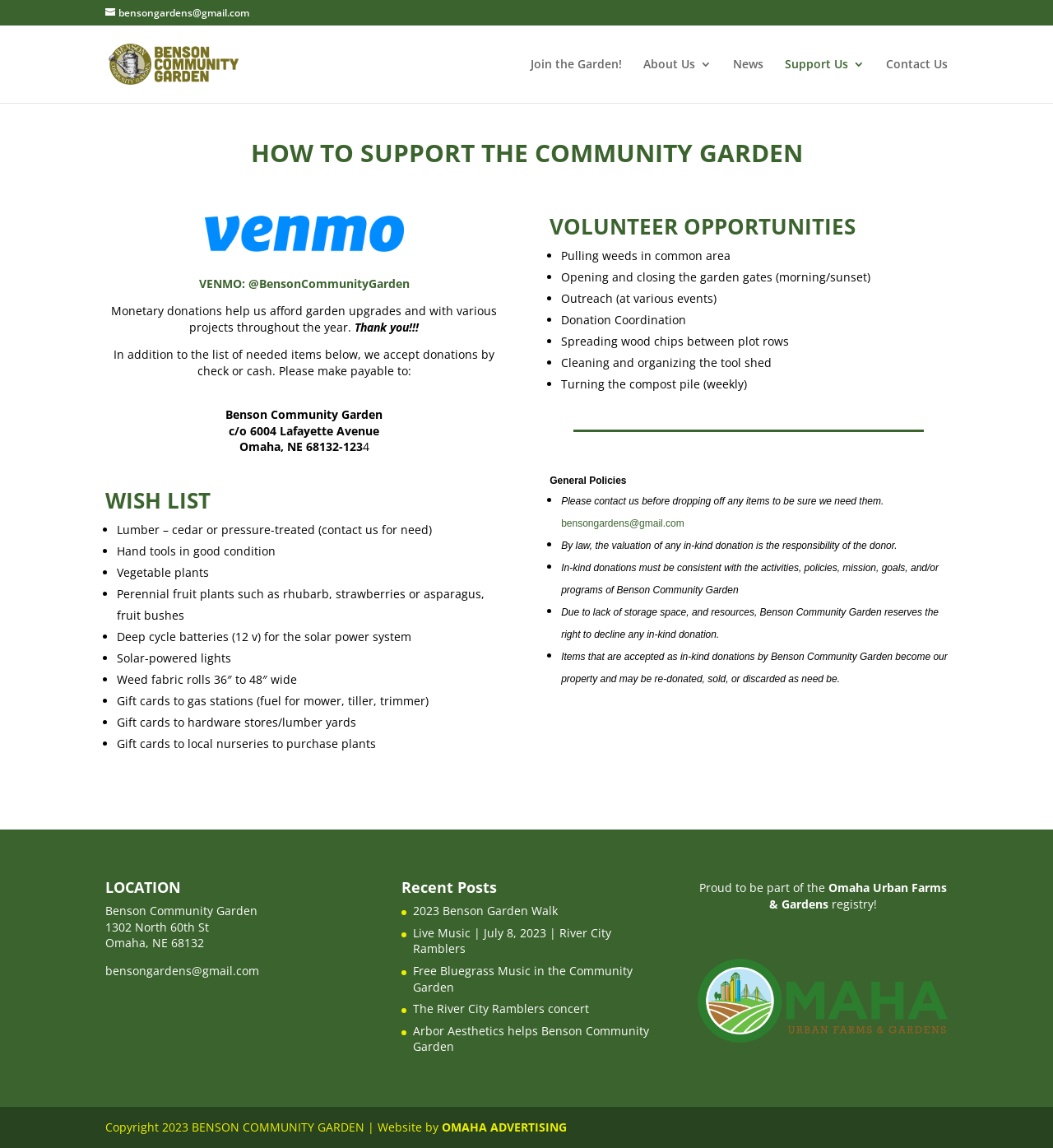What is the purpose of the Benson Community Garden?
Refer to the screenshot and deliver a thorough answer to the question presented.

Based on the webpage, it appears that the Benson Community Garden is a community-based organization that relies on donations and volunteering to support its activities and projects. The webpage provides information on how to support the garden through donations and volunteering opportunities.